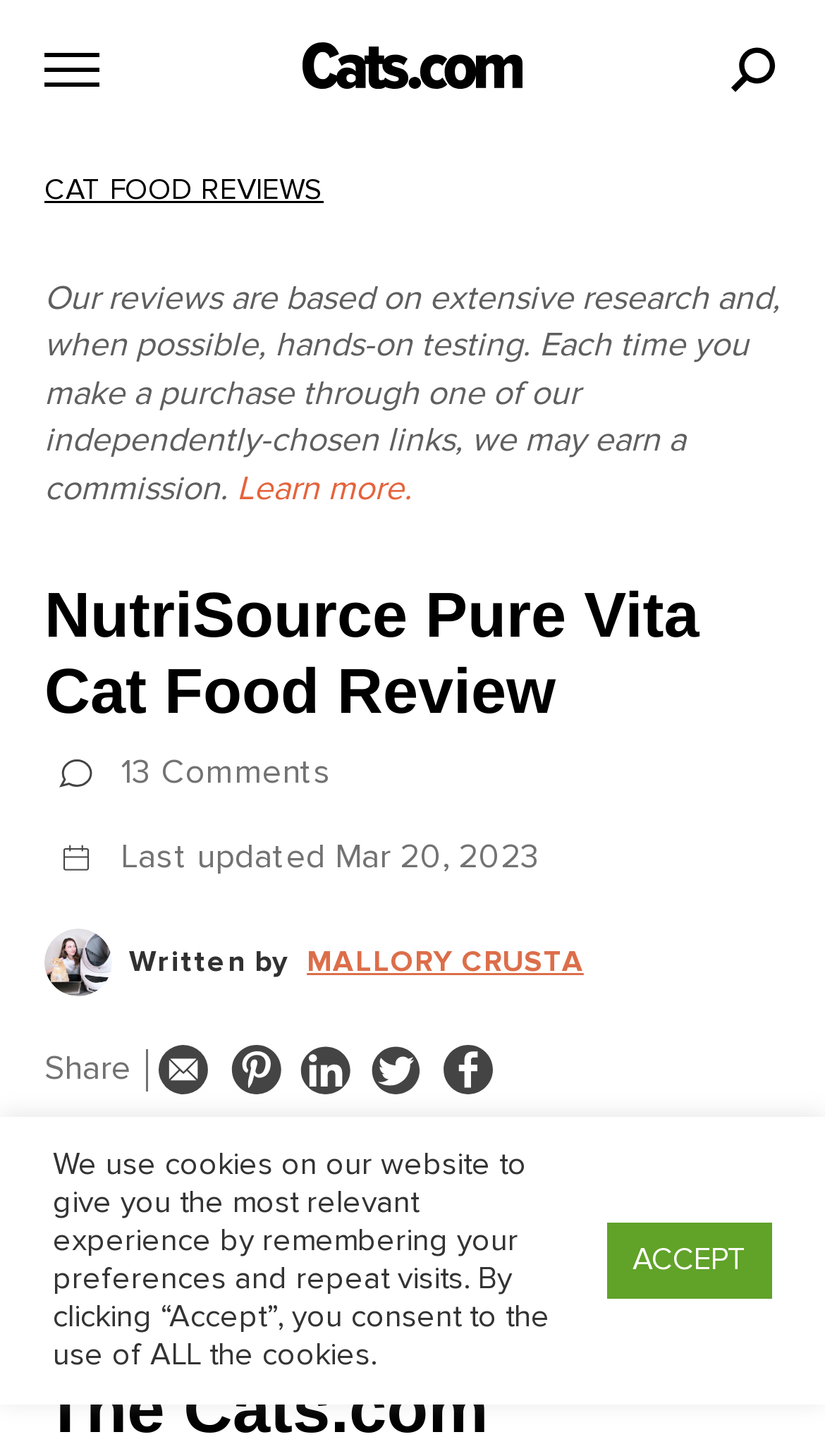Determine the bounding box coordinates of the UI element described below. Use the format (top-left x, top-left y, bottom-right x, bottom-right y) with floating point numbers between 0 and 1: ACCEPT

[0.736, 0.84, 0.936, 0.892]